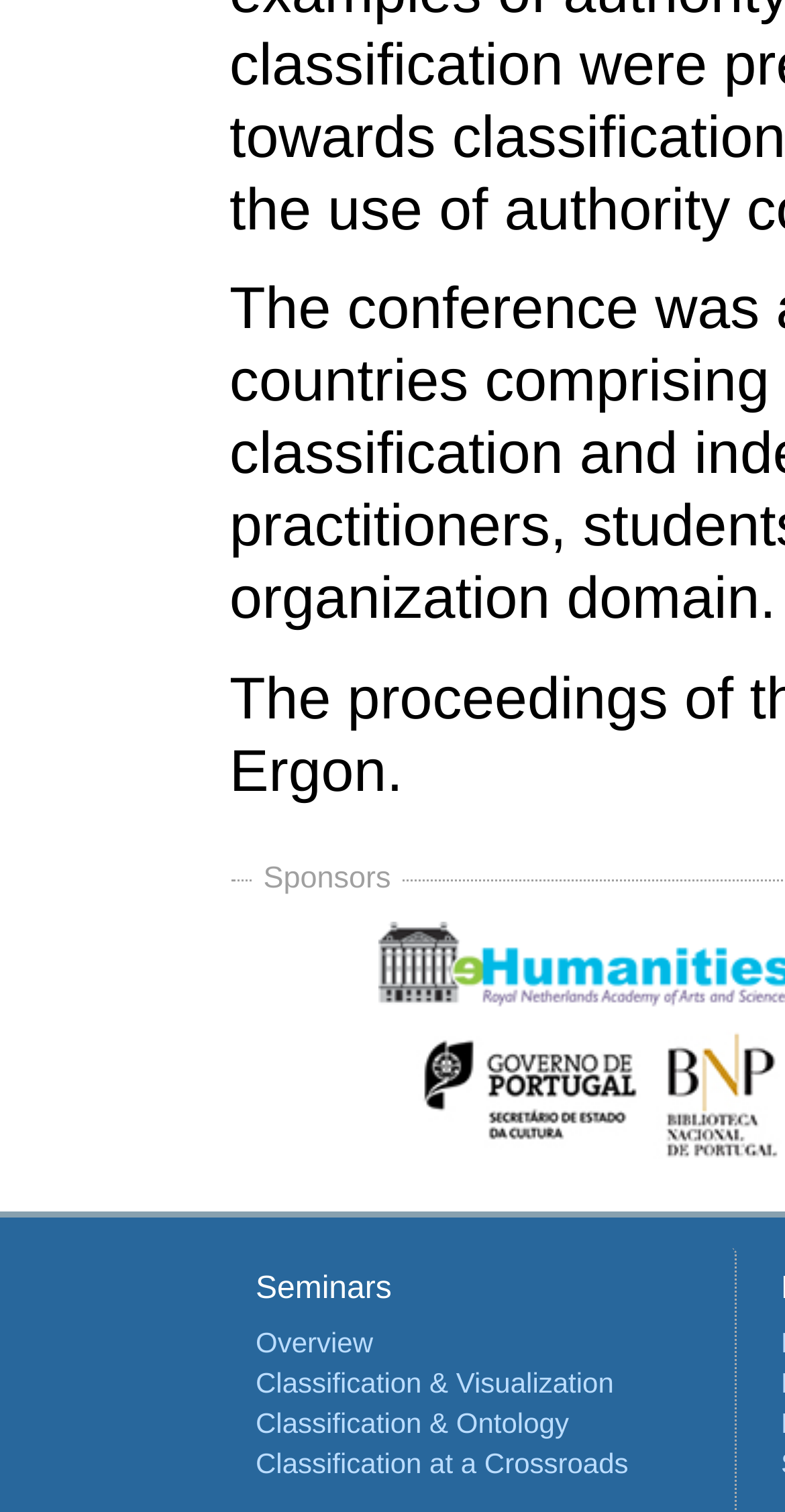Using the description: "Classification at a Crossroads", identify the bounding box of the corresponding UI element in the screenshot.

[0.326, 0.957, 0.8, 0.978]